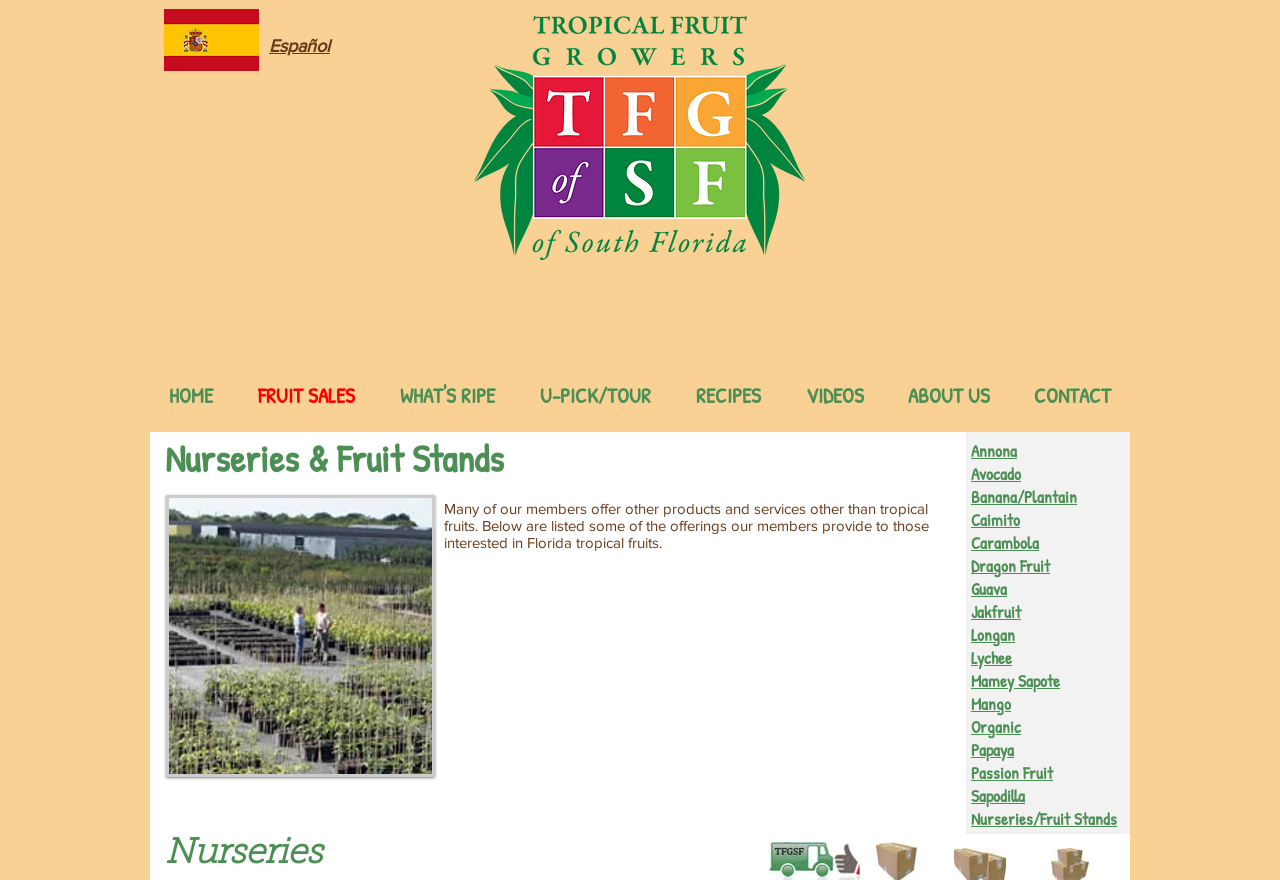What is the purpose of the 'WHAT'S RIPE' link?
Using the details shown in the screenshot, provide a comprehensive answer to the question.

The 'WHAT'S RIPE' link is likely a navigation link that takes users to a page or section that shows which fruits are currently ripe or in season, allowing users to plan their fruit purchases or visits to nurseries and fruit stands accordingly.